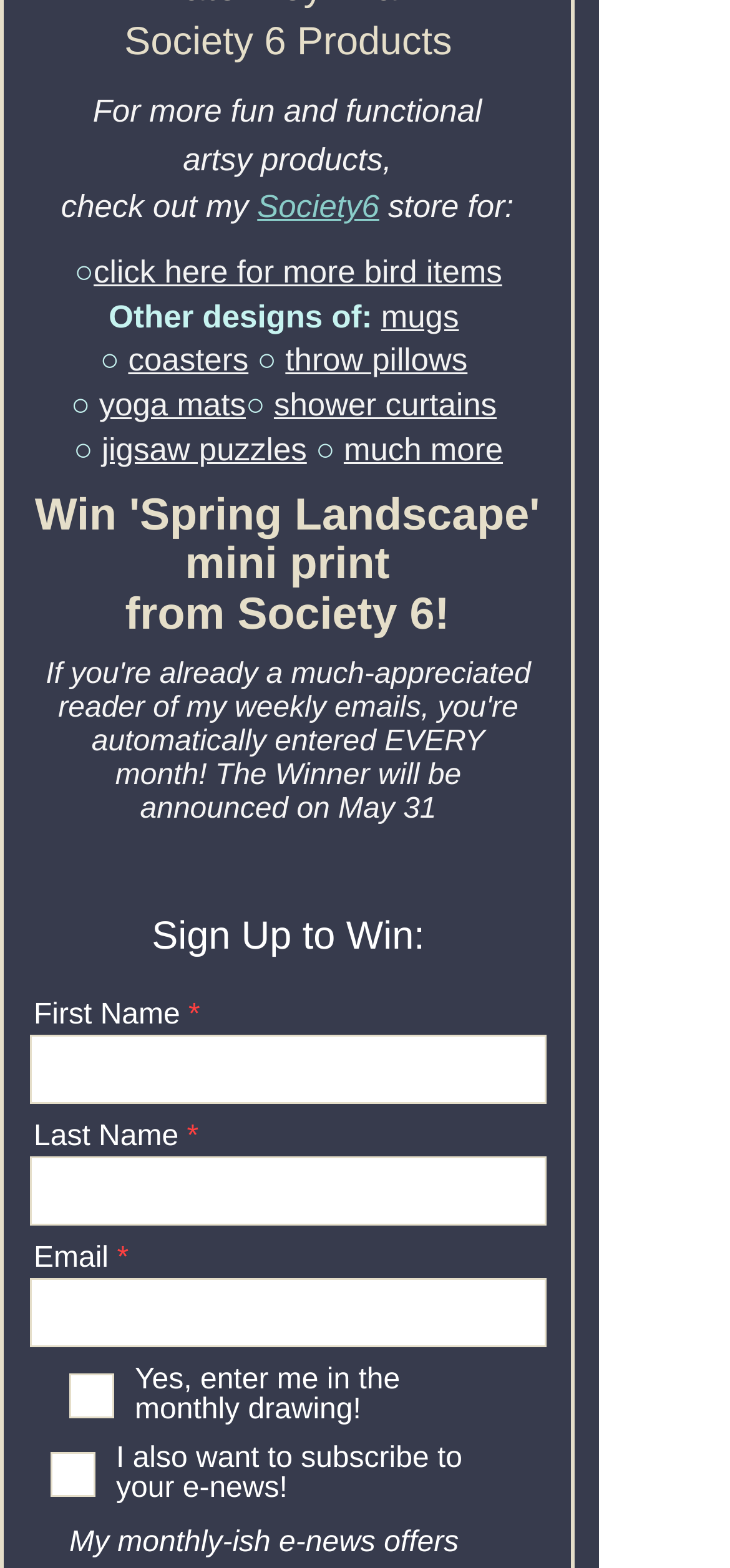Determine the bounding box for the described HTML element: "name="email"". Ensure the coordinates are four float numbers between 0 and 1 in the format [left, top, right, bottom].

[0.041, 0.815, 0.749, 0.86]